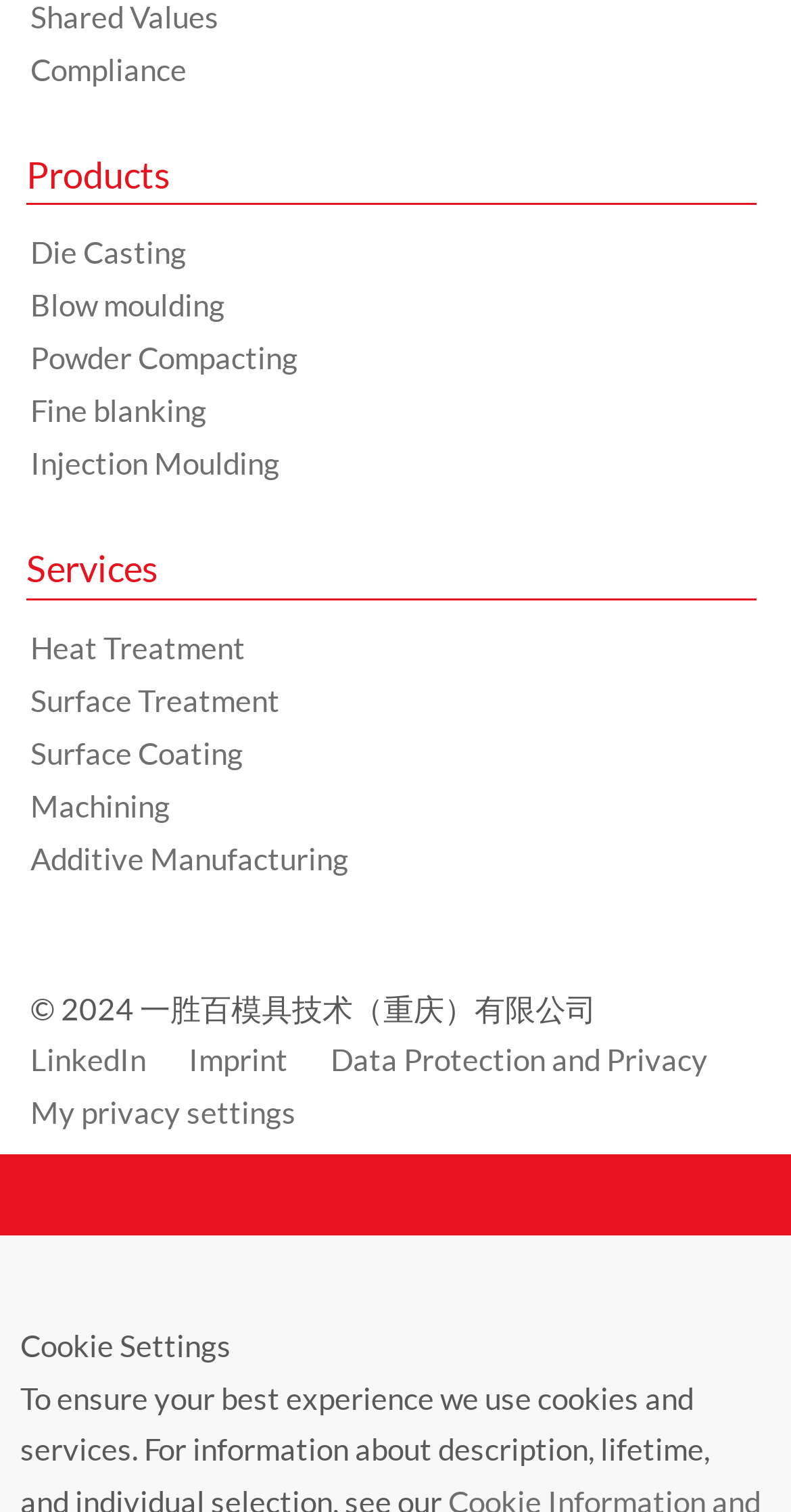Given the element description, predict the bounding box coordinates in the format (top-left x, top-left y, bottom-right x, bottom-right y). Make sure all values are between 0 and 1. Here is the element description: My privacy settings

[0.038, 0.723, 0.374, 0.747]